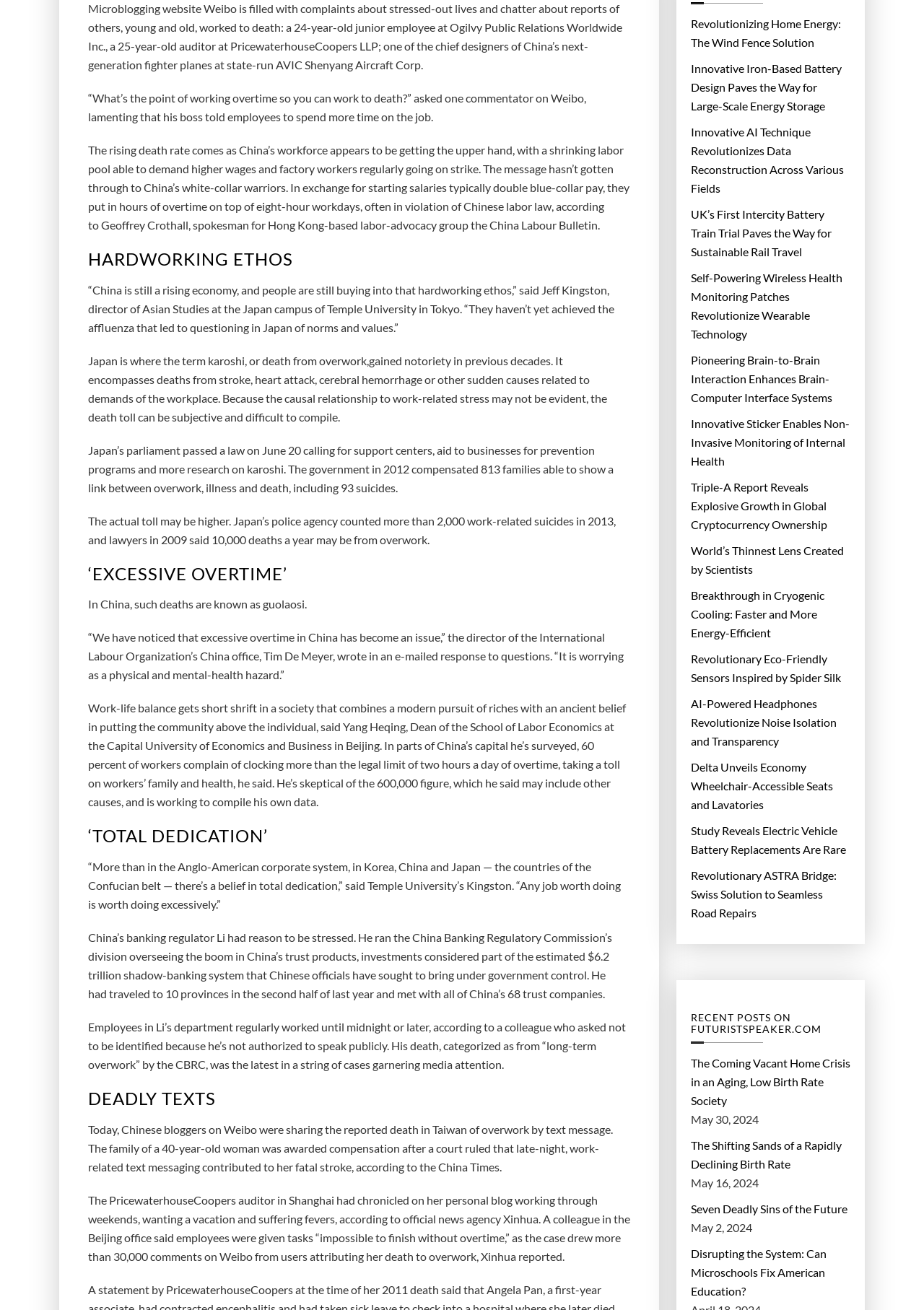What is the name of the university mentioned in the article where a dean is quoted discussing the issue of overwork in China?
Using the image, give a concise answer in the form of a single word or short phrase.

Capital University of Economics and Business